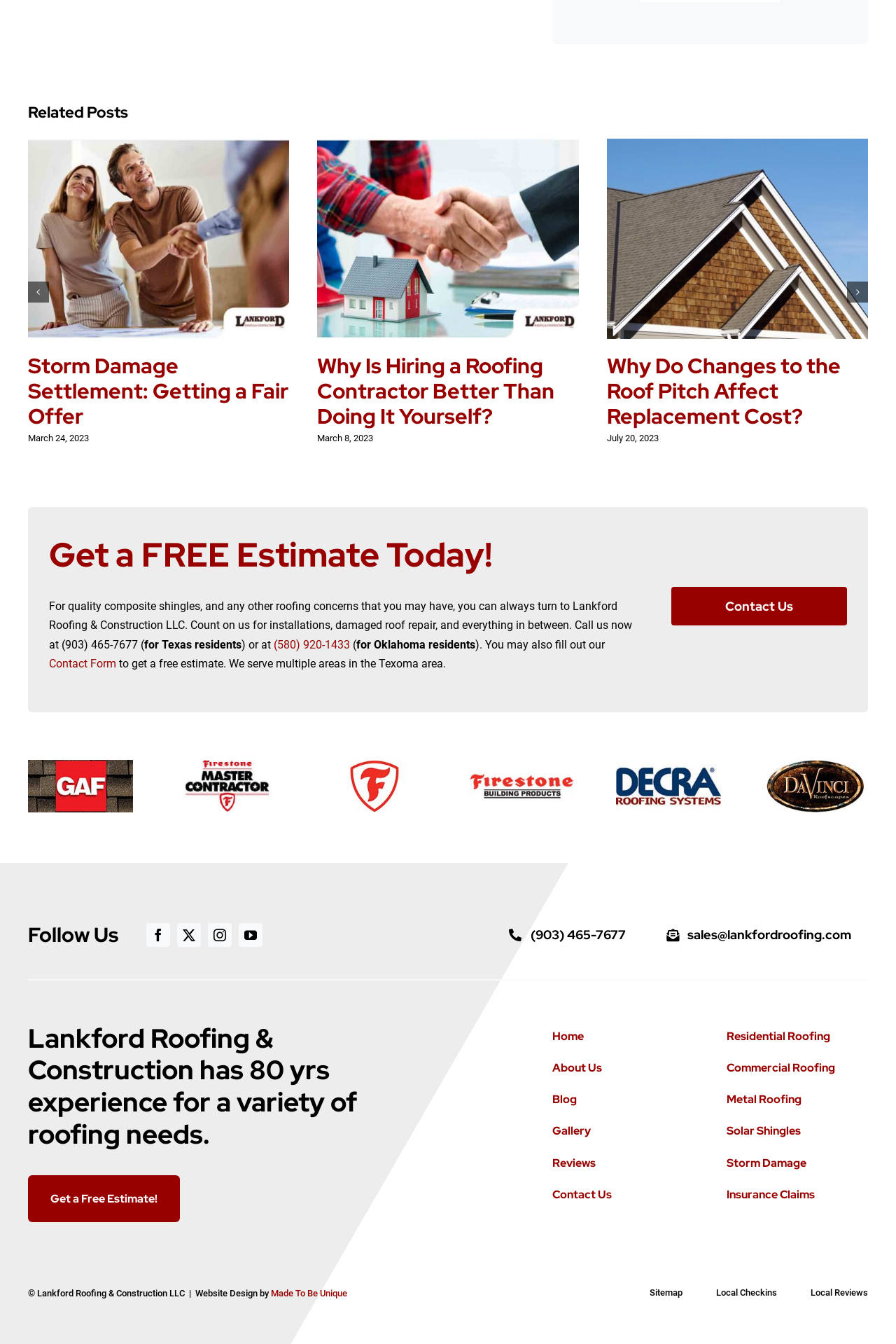How many years of experience does Lankford Roofing & Construction have?
Kindly offer a detailed explanation using the data available in the image.

I found the number of years of experience by looking at the heading that says 'Lankford Roofing & Construction has 80 yrs experience for a variety of roofing needs'.